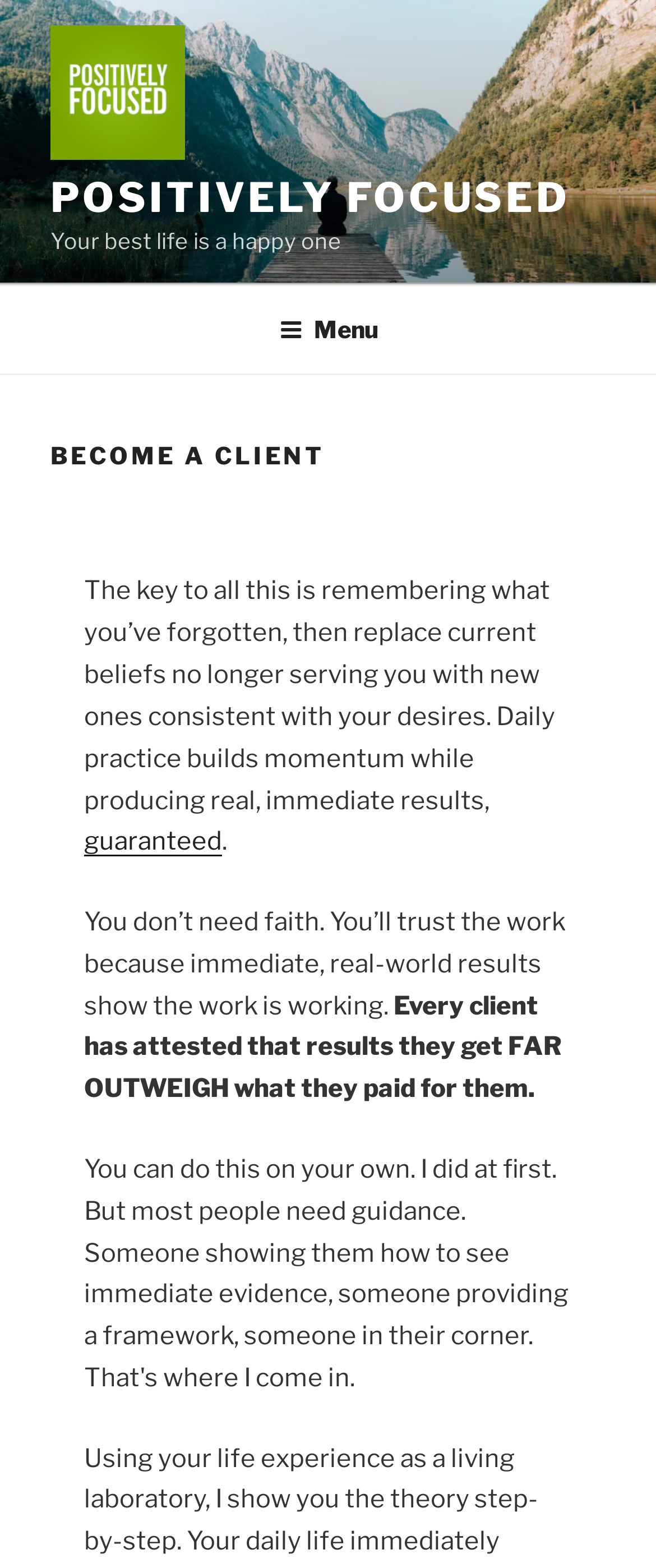What is the main topic of the webpage?
Using the visual information, respond with a single word or phrase.

Personal development